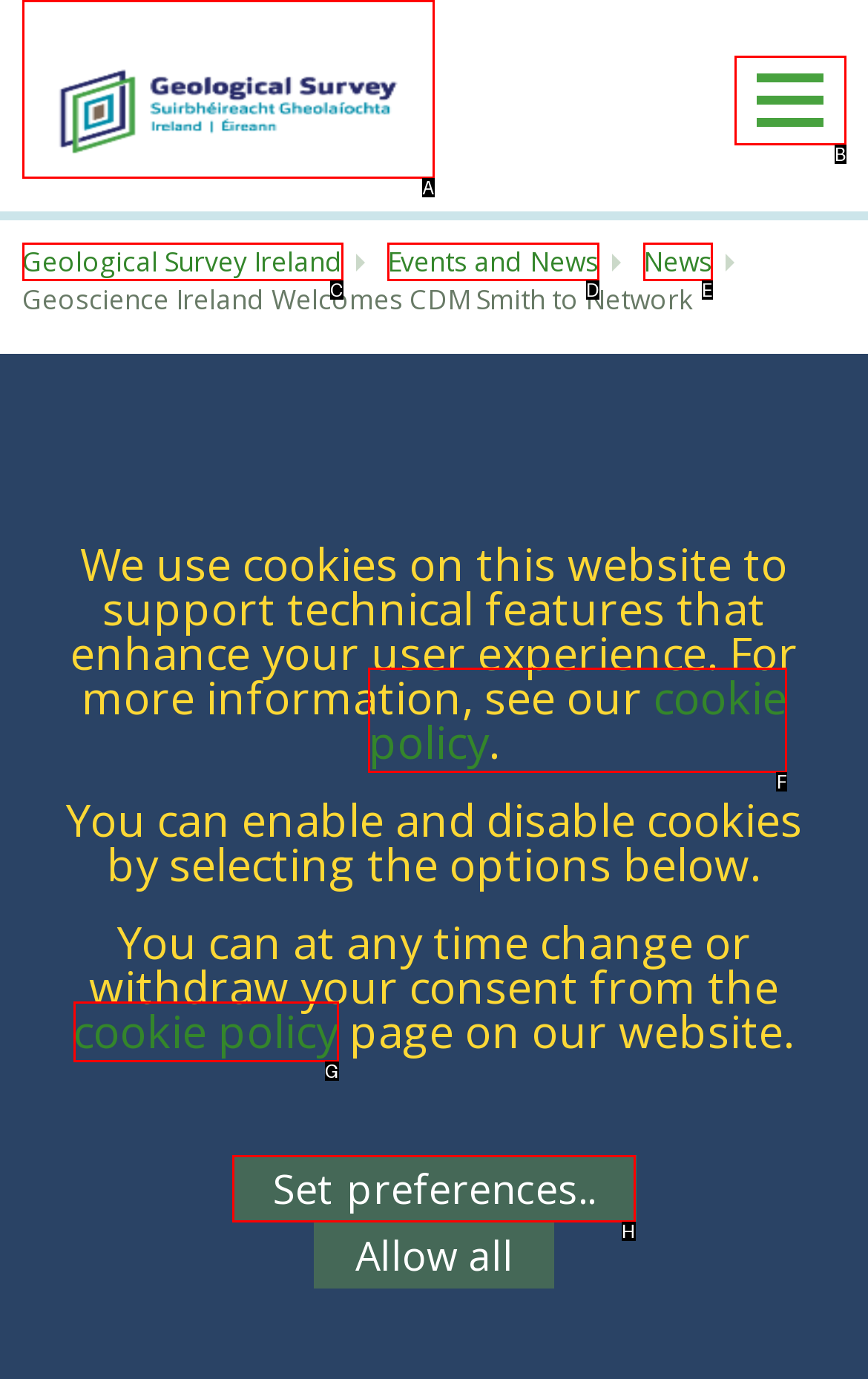Identify the HTML element to select in order to accomplish the following task: Set preferences
Reply with the letter of the chosen option from the given choices directly.

H